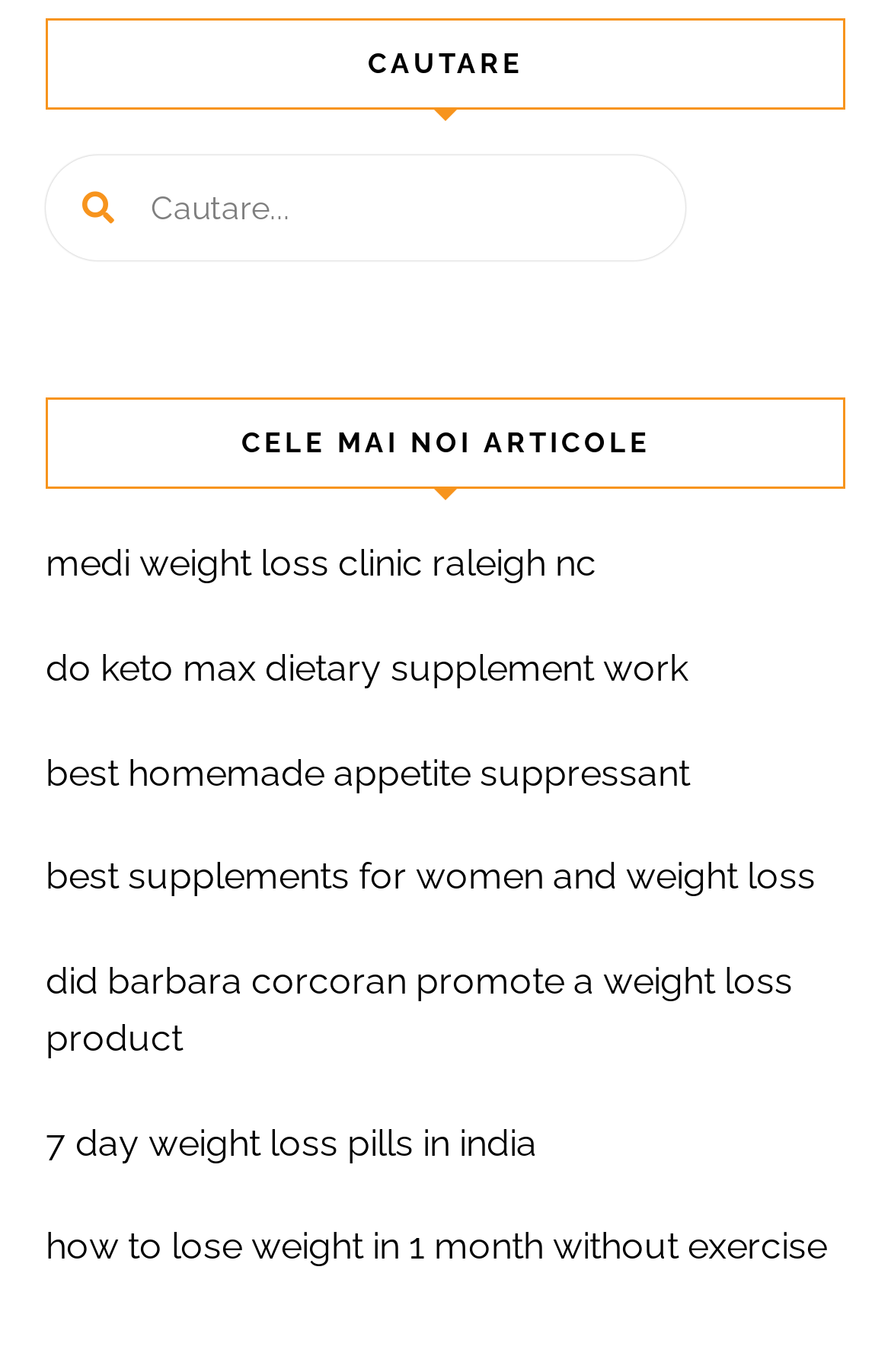What is the title of the section listing the article links?
Could you please answer the question thoroughly and with as much detail as possible?

The heading 'CELE MAI NOI ARTICOLE' is located above the list of article links, suggesting that it is the title of the section listing the article links.